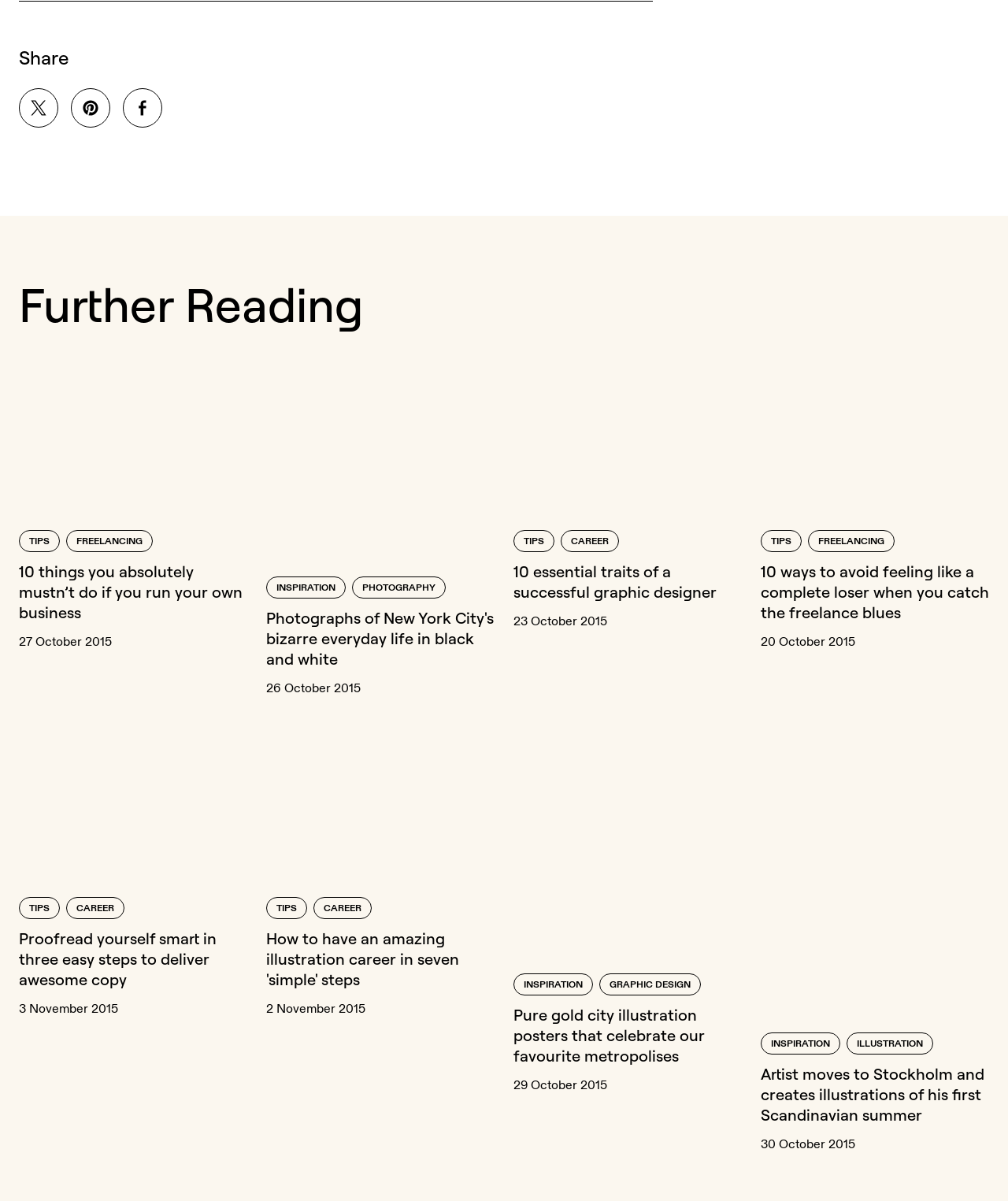Specify the bounding box coordinates of the element's area that should be clicked to execute the given instruction: "Check 'TIPS'". The coordinates should be four float numbers between 0 and 1, i.e., [left, top, right, bottom].

[0.509, 0.441, 0.55, 0.46]